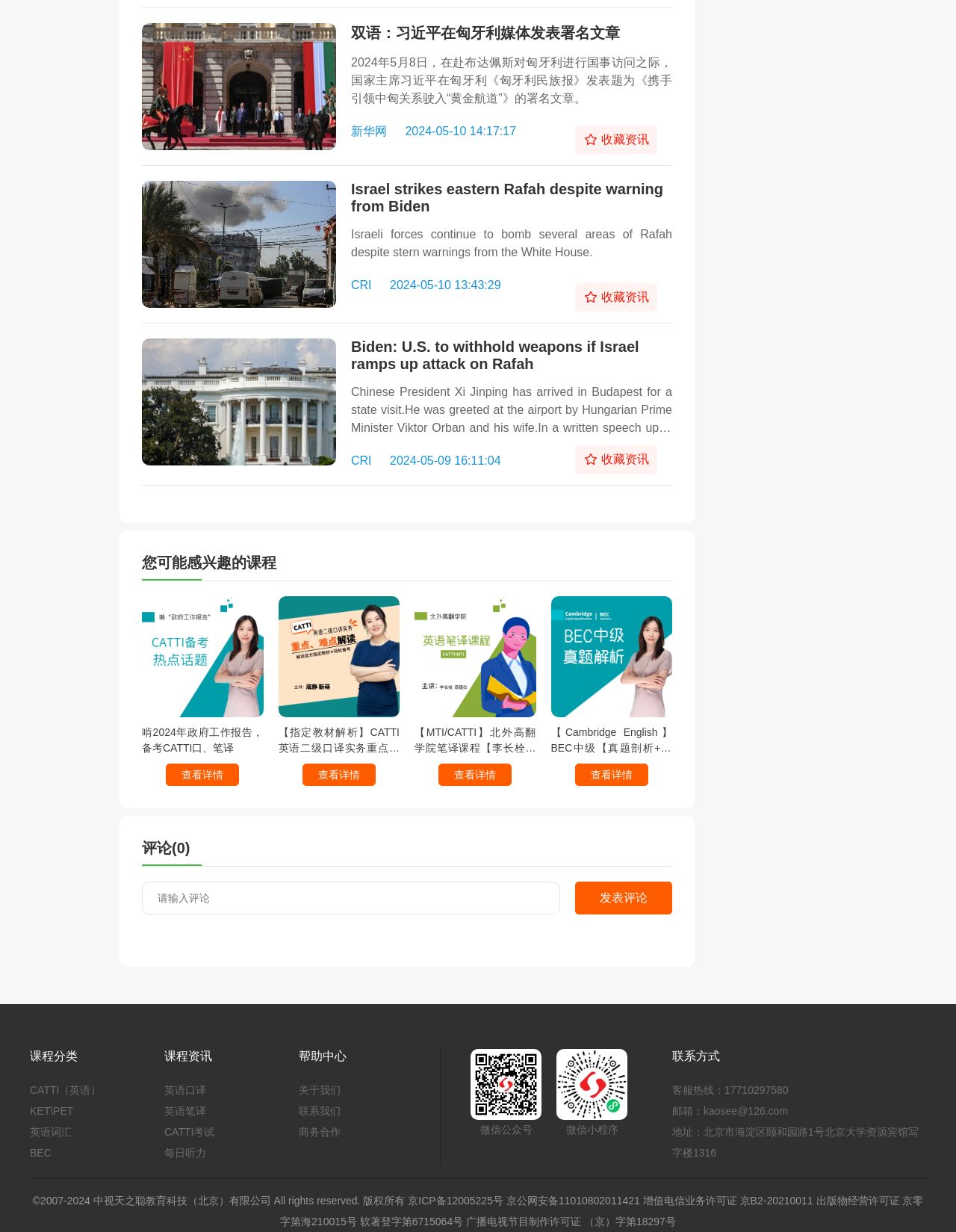Pinpoint the bounding box coordinates of the area that should be clicked to complete the following instruction: "Browse courses about BEC". The coordinates must be given as four float numbers between 0 and 1, i.e., [left, top, right, bottom].

[0.031, 0.927, 0.172, 0.944]